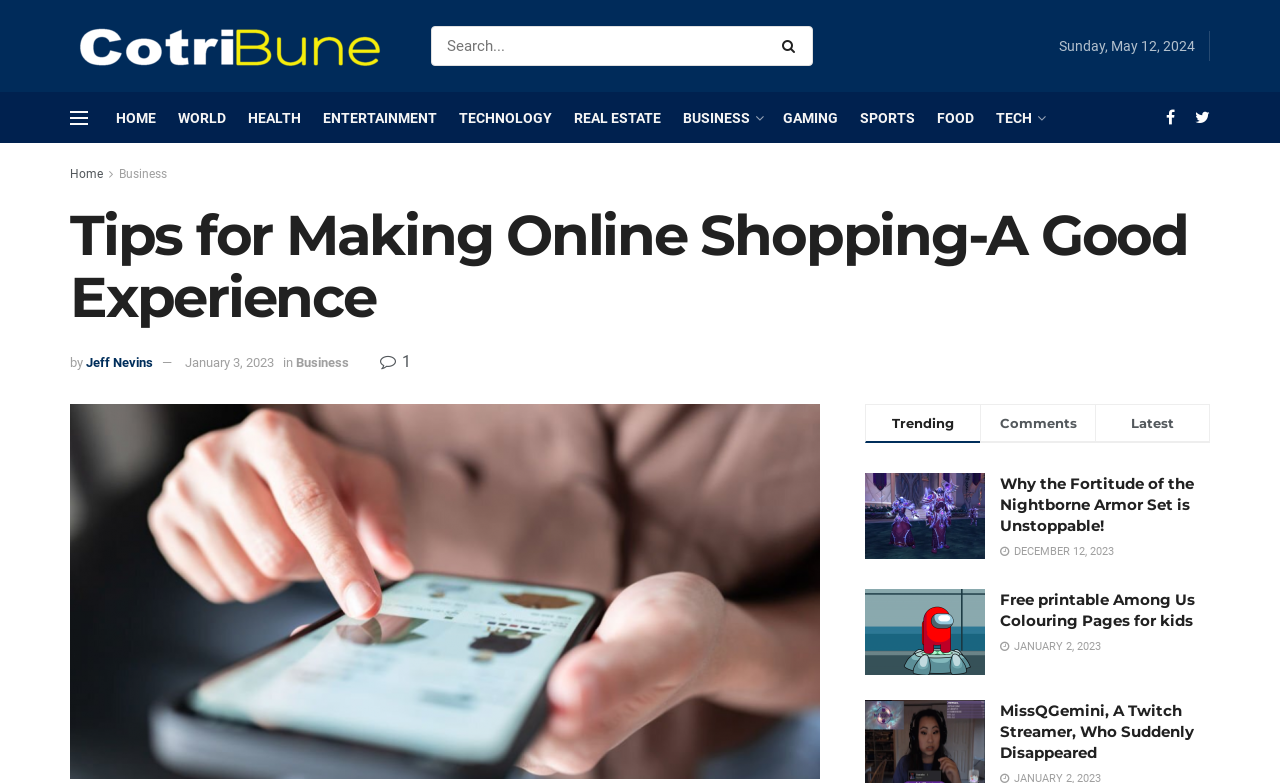Identify and provide the text content of the webpage's primary headline.

Tips for Making Online Shopping-A Good Experience